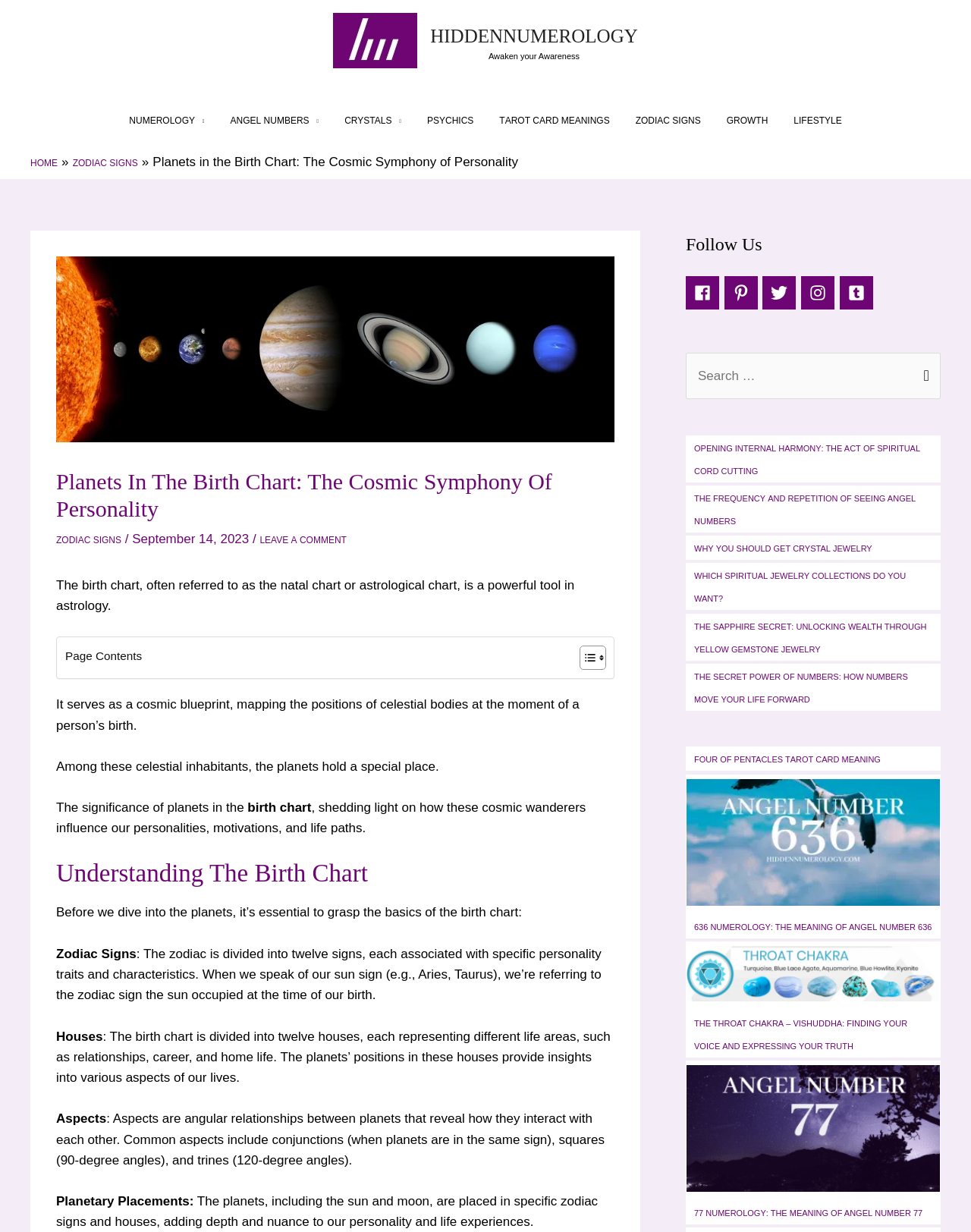Can you extract the headline from the webpage for me?

Planets In The Birth Chart: The Cosmic Symphony Of Personality